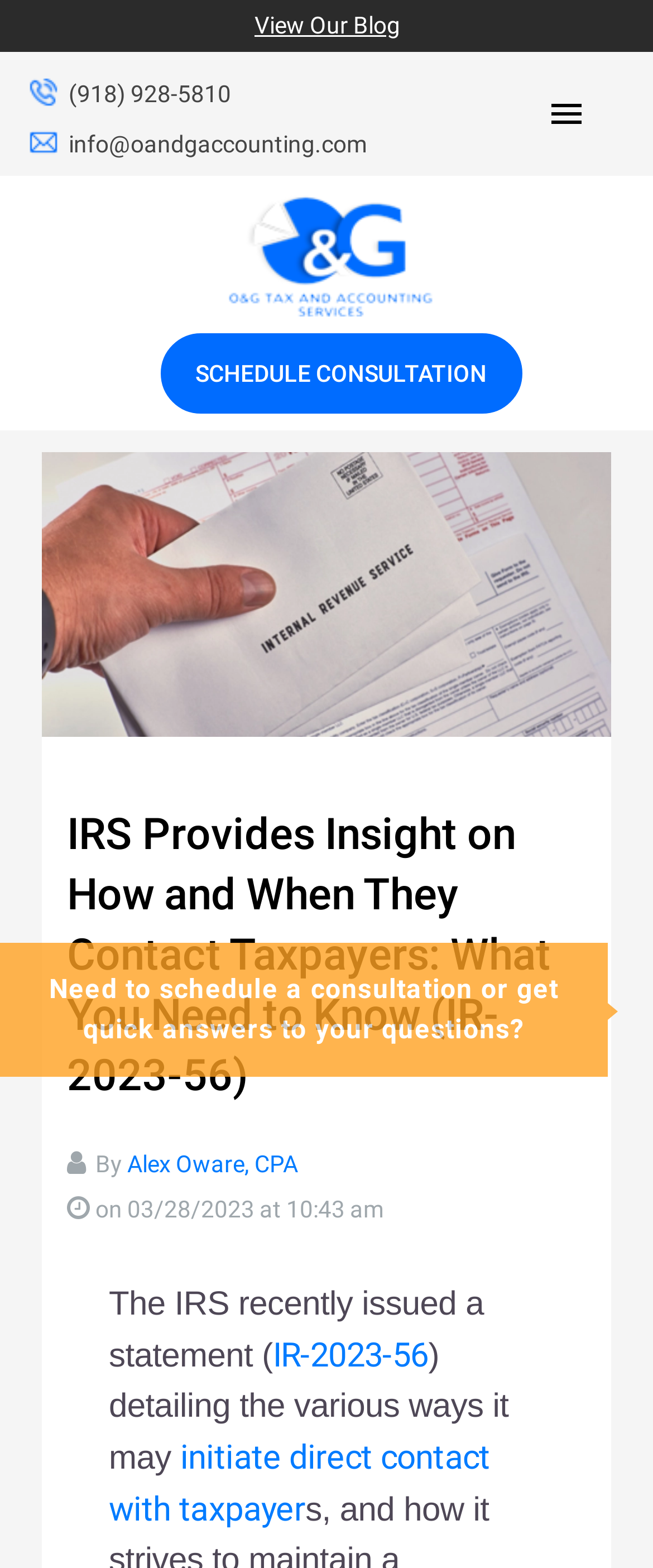Identify the coordinates of the bounding box for the element described below: "info@oandgaccounting.com". Return the coordinates as four float numbers between 0 and 1: [left, top, right, bottom].

[0.105, 0.079, 0.562, 0.105]